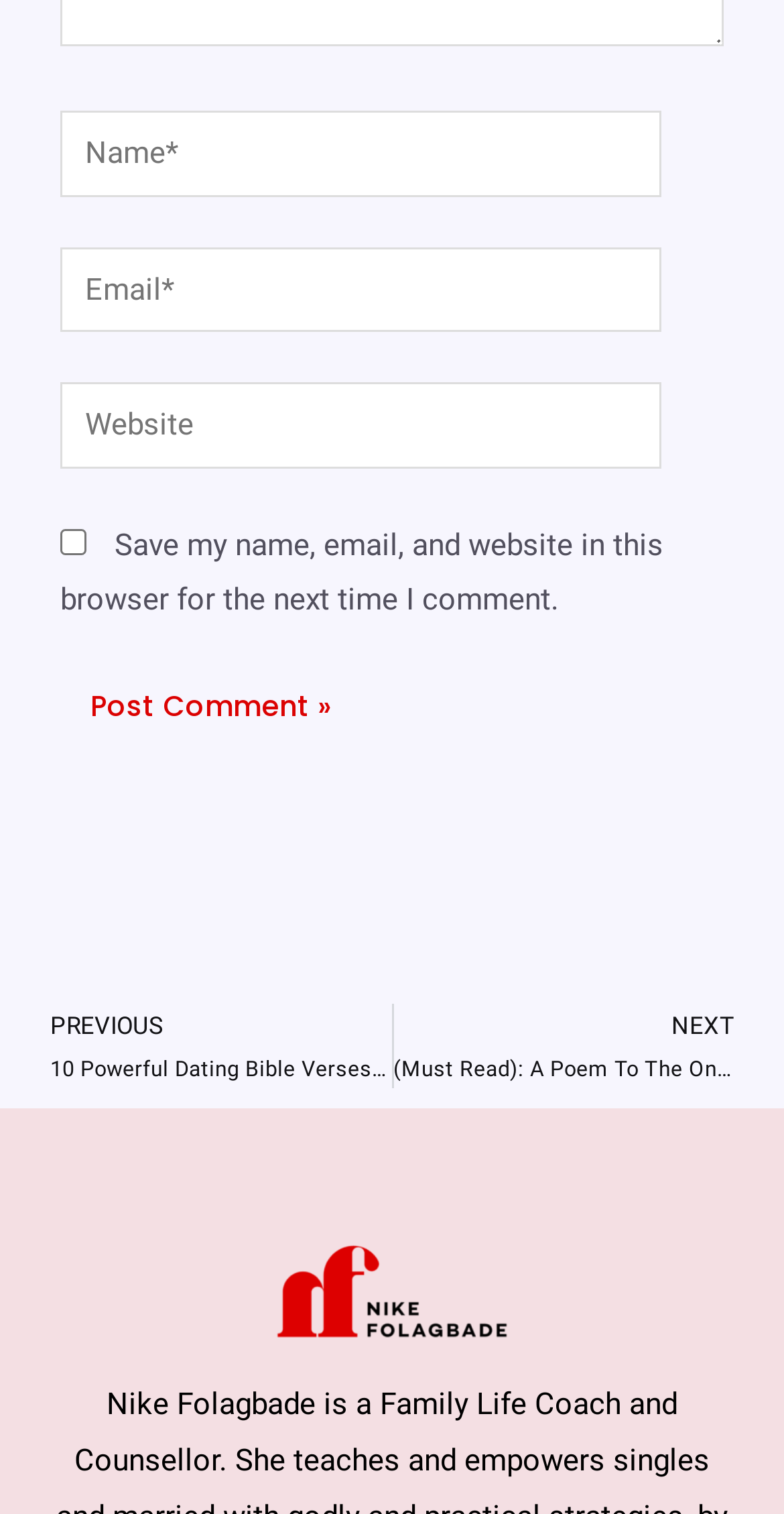Determine the bounding box coordinates for the HTML element mentioned in the following description: "parent_node: Email* name="email" placeholder="Email*"". The coordinates should be a list of four floats ranging from 0 to 1, represented as [left, top, right, bottom].

[0.077, 0.163, 0.842, 0.219]